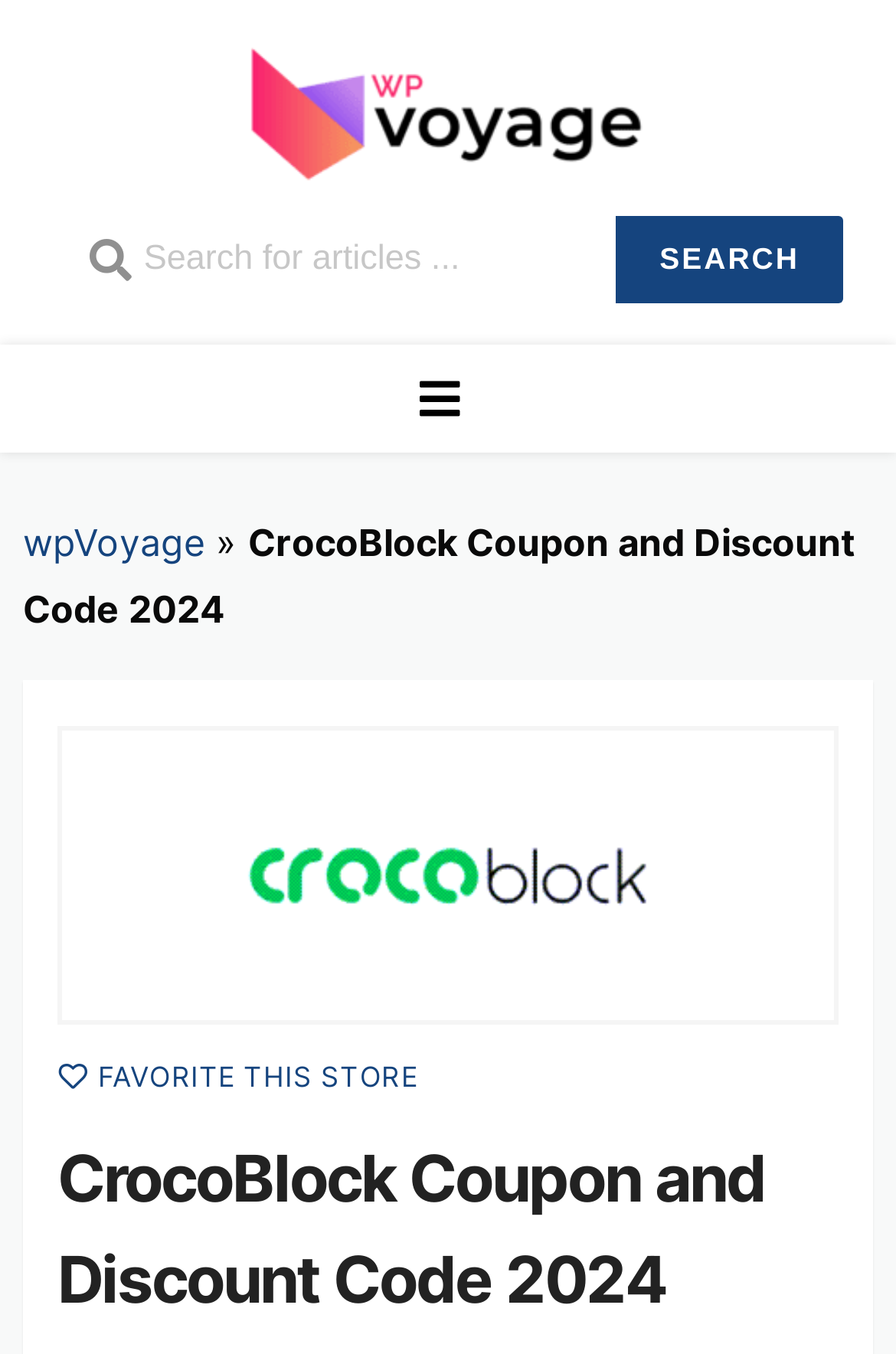Provide the bounding box coordinates of the HTML element described as: "Search". The bounding box coordinates should be four float numbers between 0 and 1, i.e., [left, top, right, bottom].

[0.686, 0.159, 0.942, 0.224]